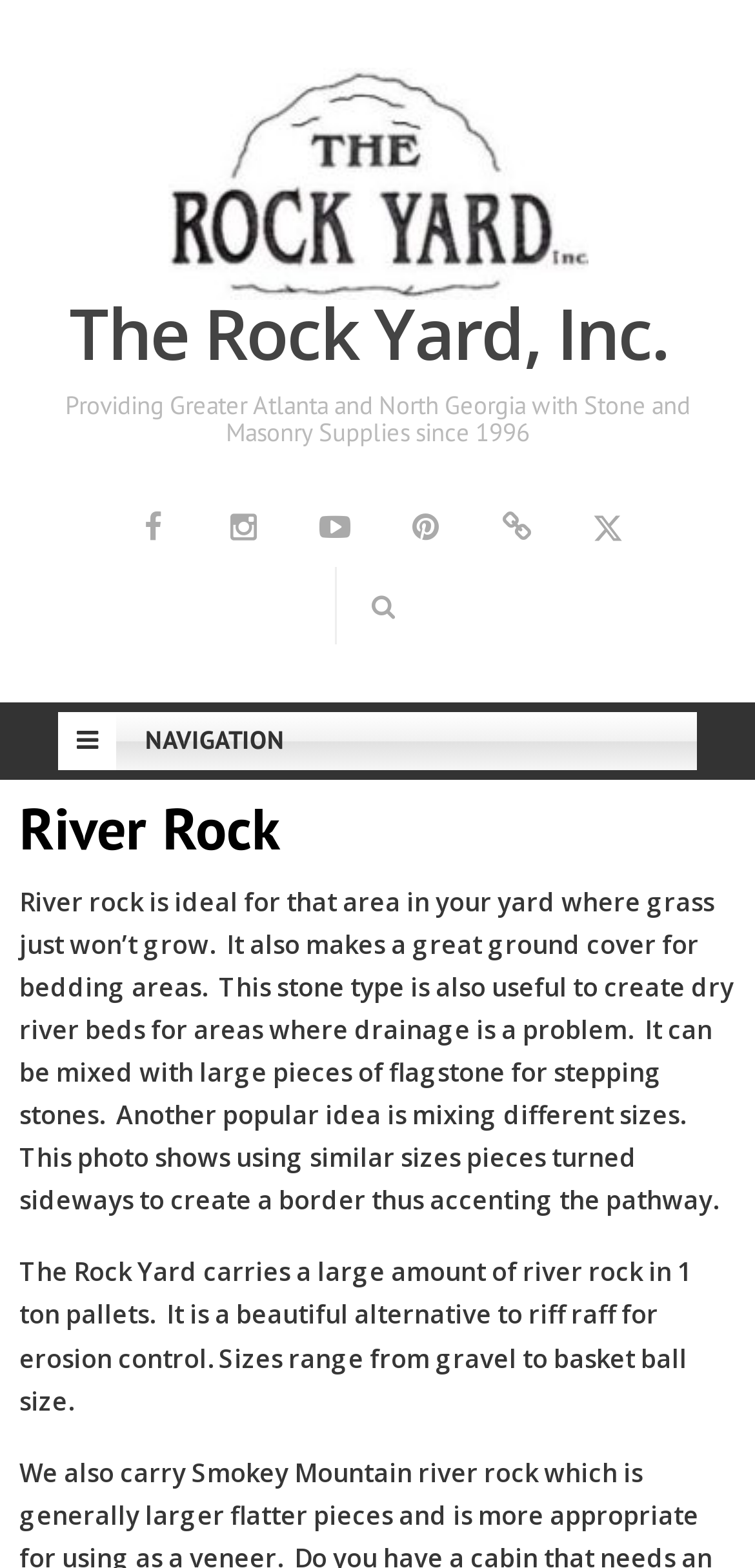Pinpoint the bounding box coordinates of the area that must be clicked to complete this instruction: "Click the Facebook link".

[0.272, 0.312, 0.374, 0.361]